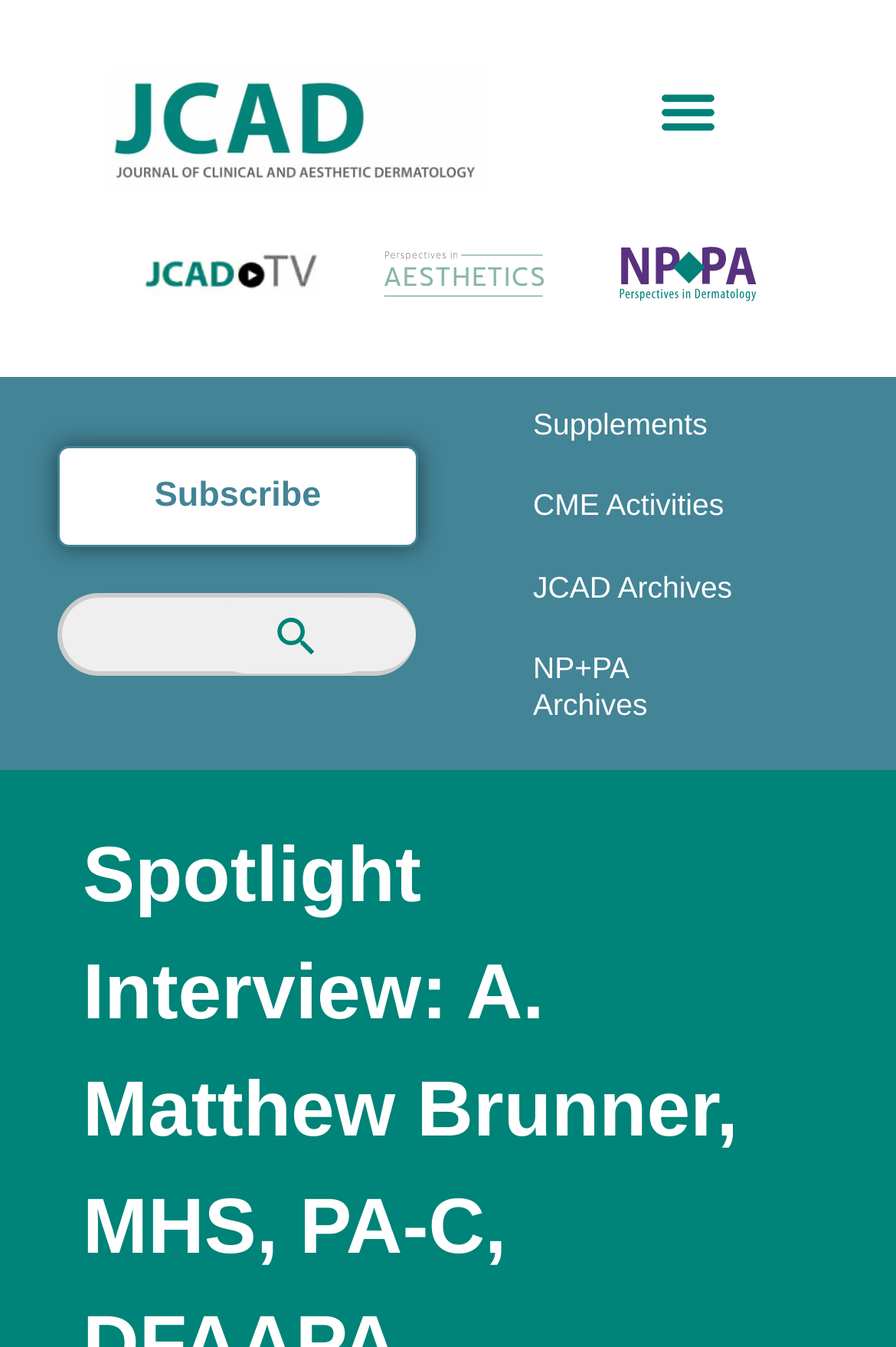What is the purpose of the button on the top right?
Using the visual information, respond with a single word or phrase.

Menu Toggle